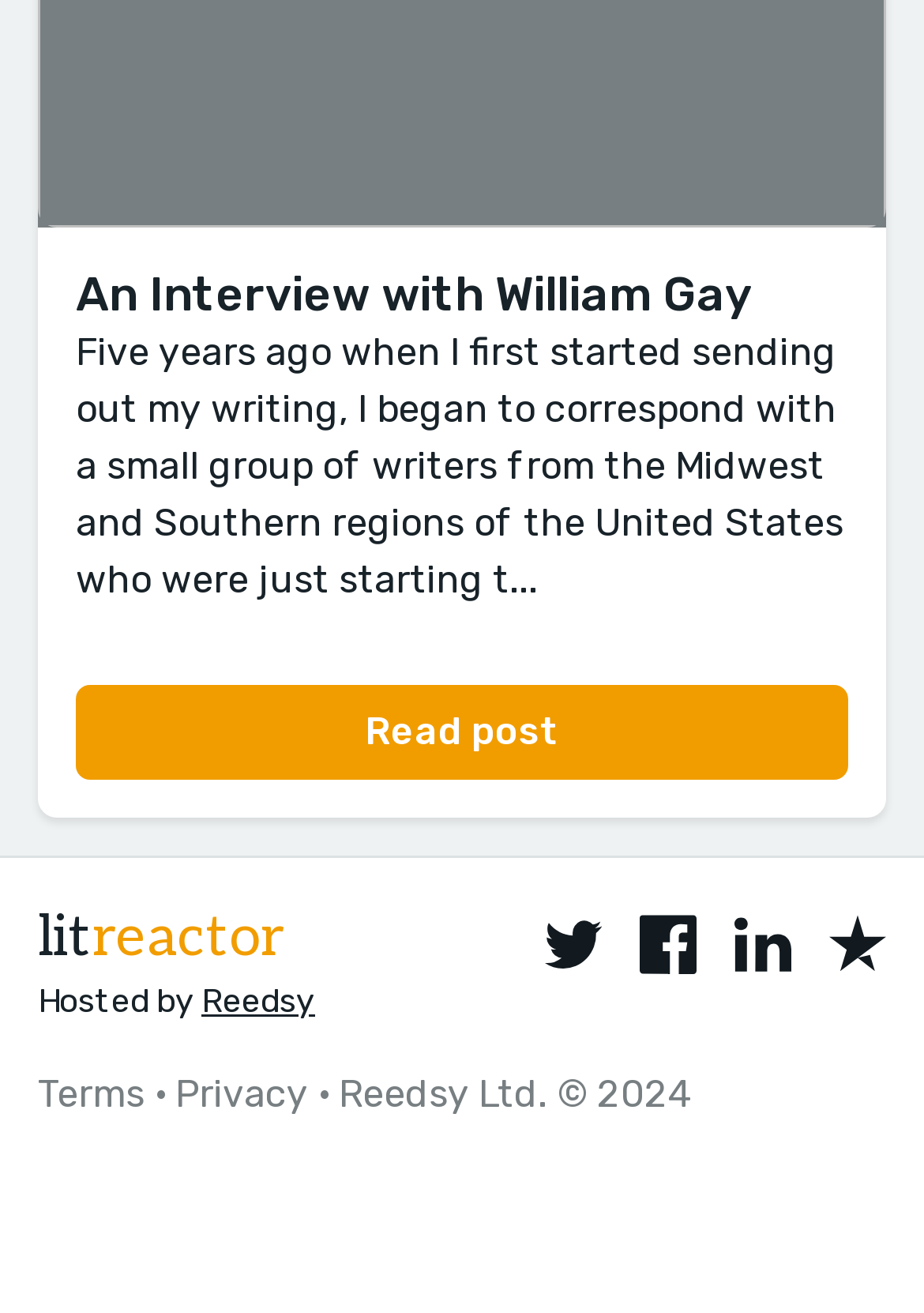Please locate the bounding box coordinates of the element that should be clicked to complete the given instruction: "Click on the Twitter link".

[0.59, 0.696, 0.651, 0.742]